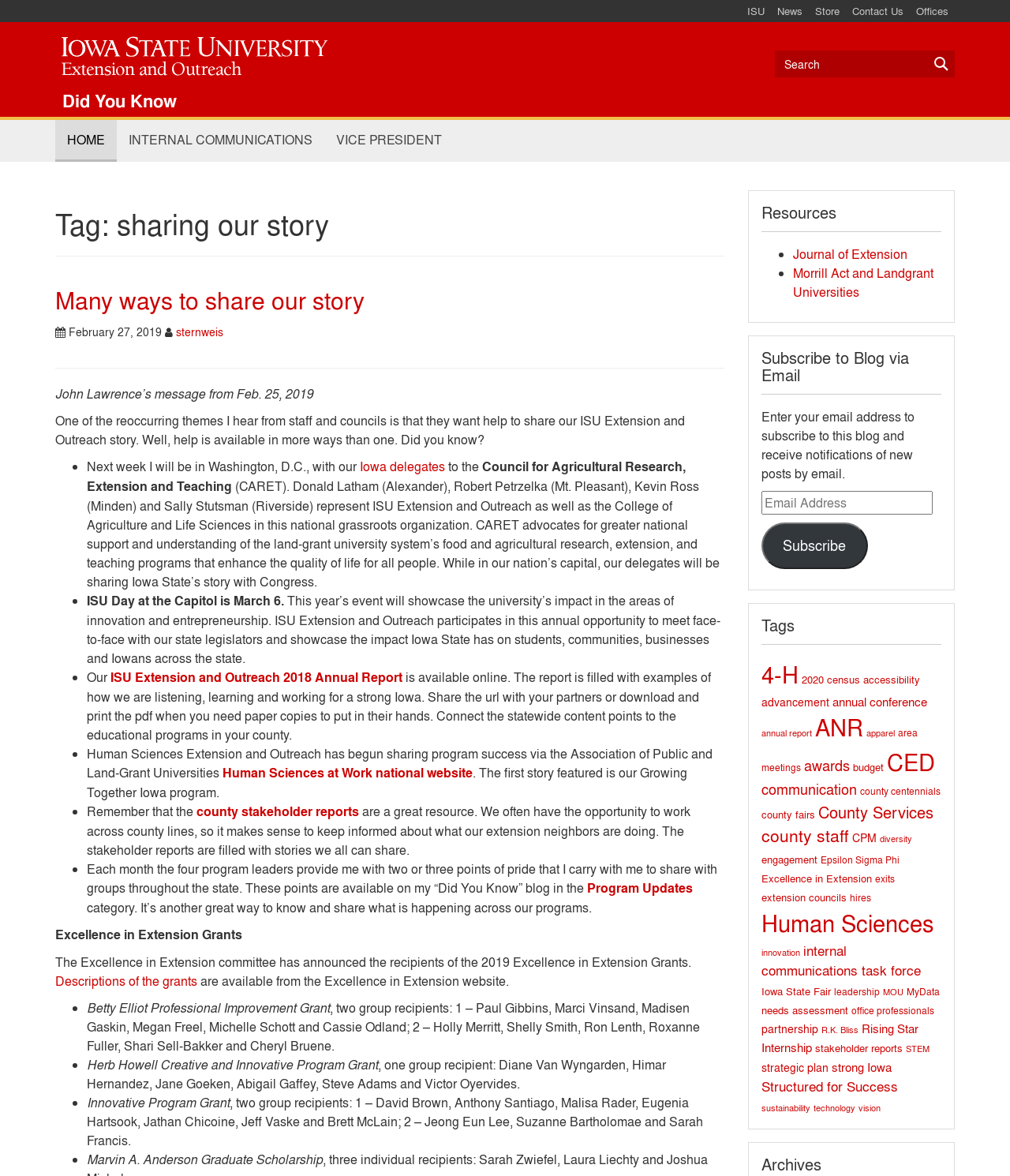Can you specify the bounding box coordinates of the area that needs to be clicked to fulfill the following instruction: "Subscribe to the blog via email"?

[0.754, 0.417, 0.923, 0.438]